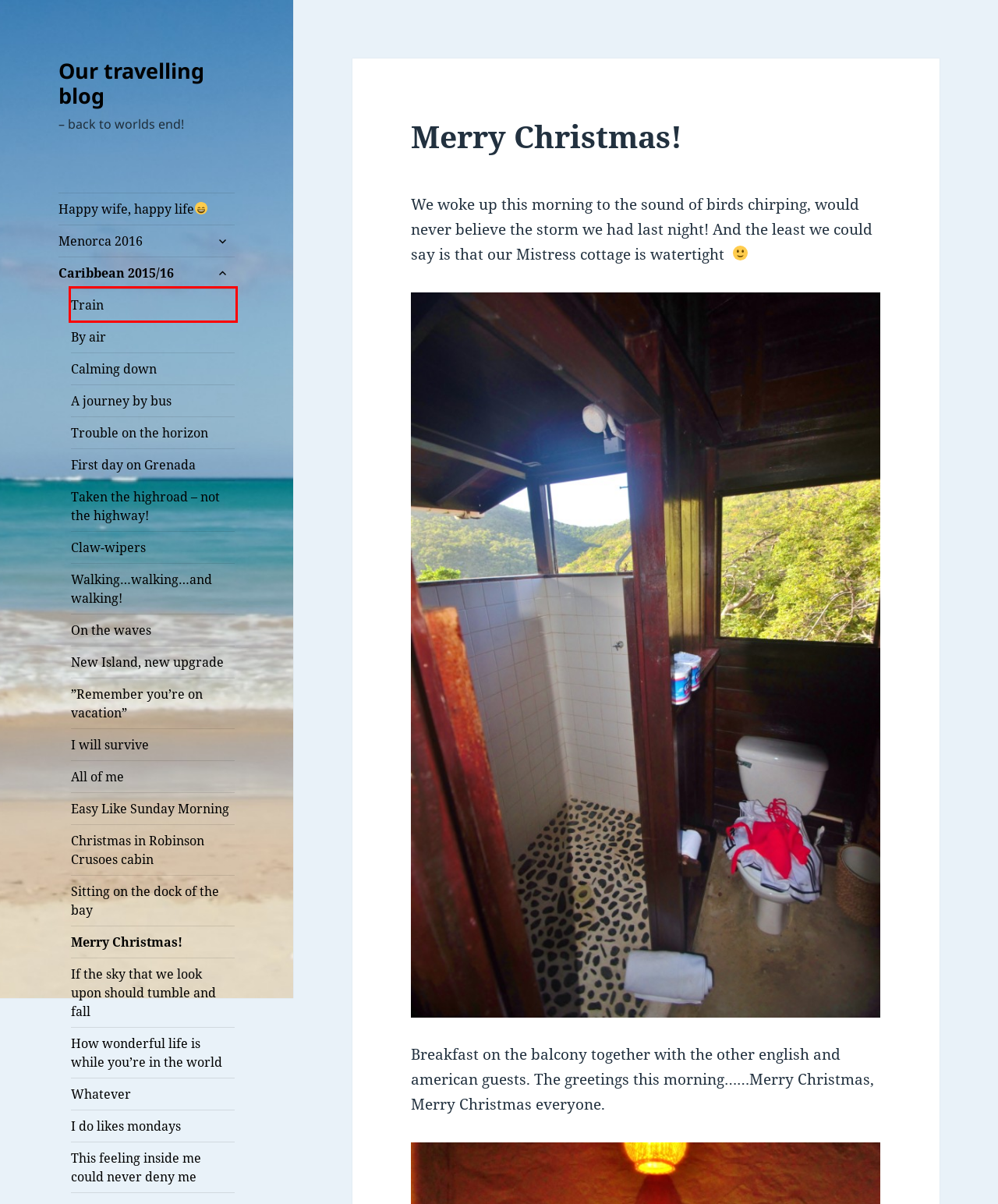You’re provided with a screenshot of a webpage that has a red bounding box around an element. Choose the best matching webpage description for the new page after clicking the element in the red box. The options are:
A. Whatever - Our travelling blog
B. By air - Our travelling blog
C. A journey by bus - Our travelling blog
D. Train - Our travelling blog
E. If the sky that we look upon should tumble and fall - Our travelling blog
F. On the waves - Our travelling blog
G. First day on Grenada - Our travelling blog
H. All of me - Our travelling blog

D